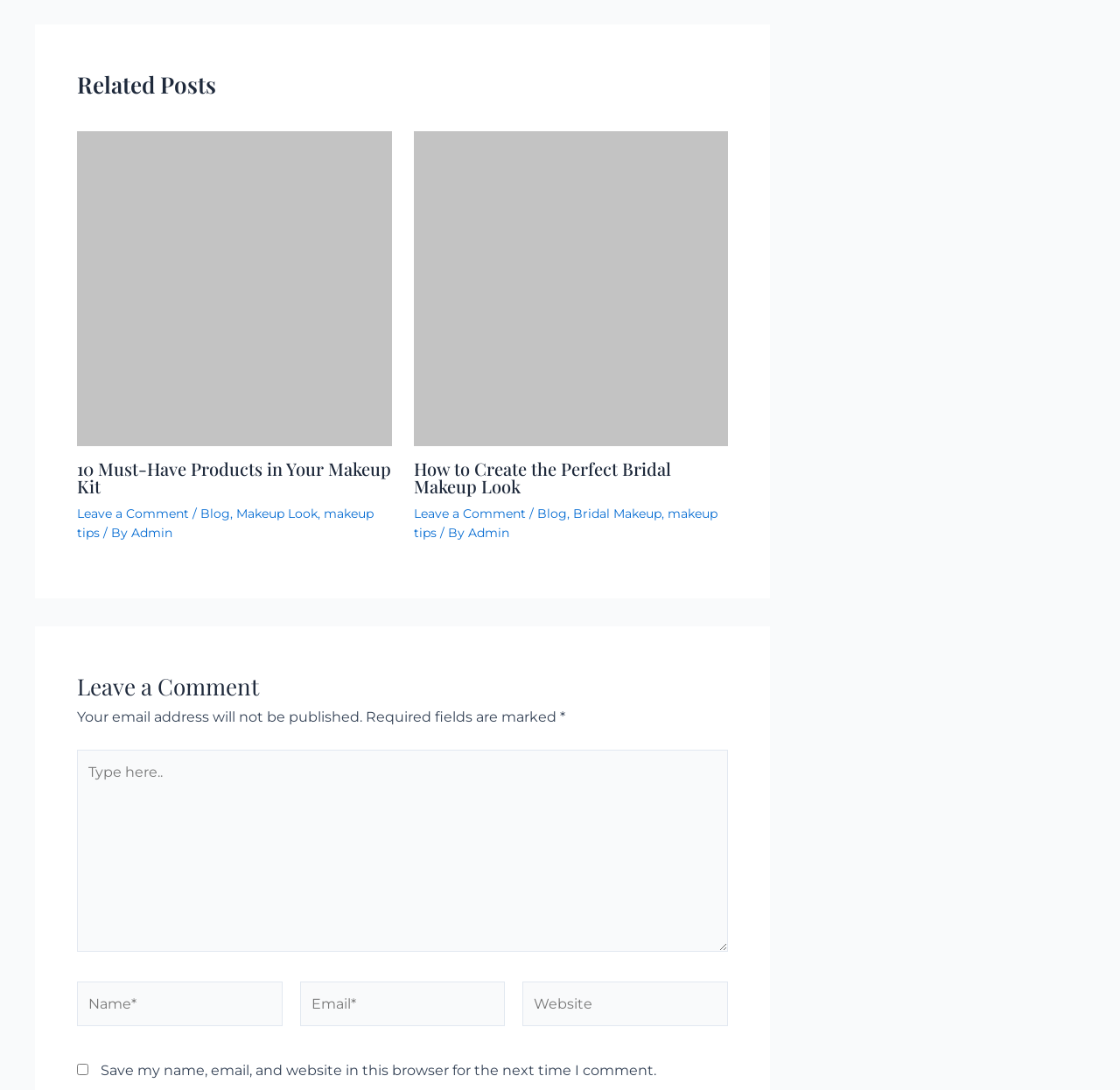How many articles are on this webpage?
Answer the question with just one word or phrase using the image.

2